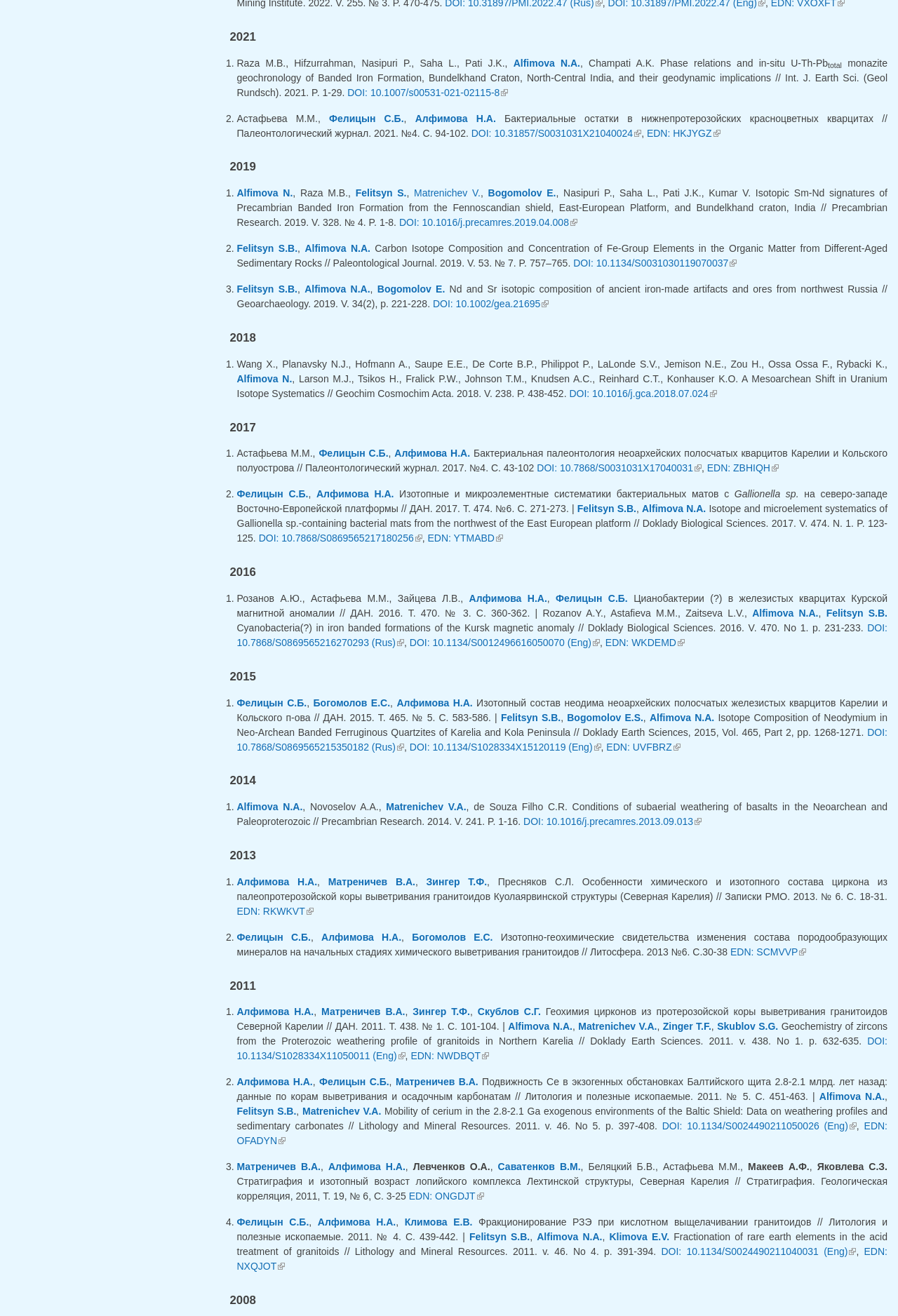Highlight the bounding box coordinates of the element that should be clicked to carry out the following instruction: "Click on the link 'Felitsyn S.B.'". The coordinates must be given as four float numbers ranging from 0 to 1, i.e., [left, top, right, bottom].

[0.366, 0.086, 0.45, 0.094]